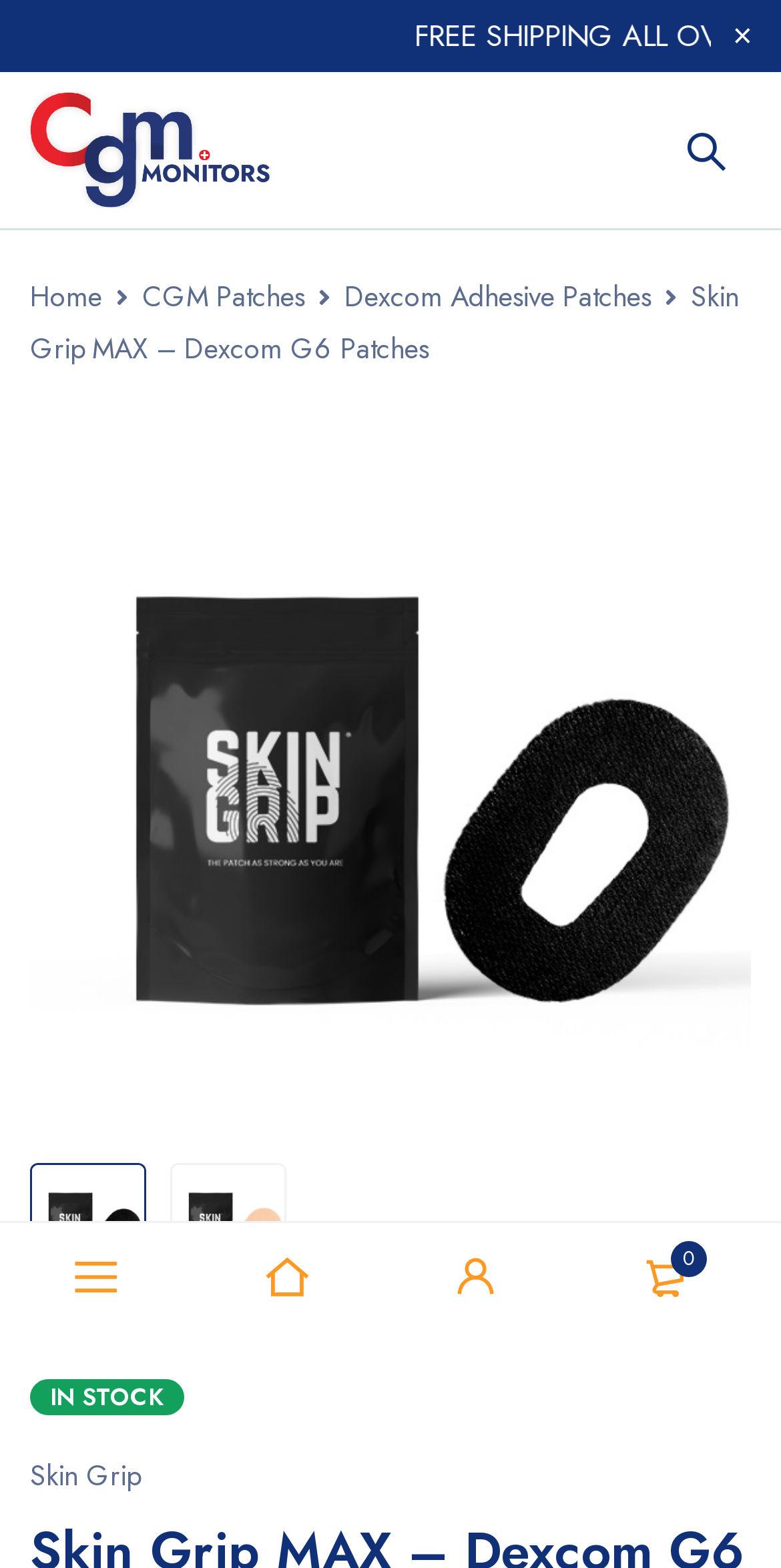Identify the bounding box coordinates for the UI element described by the following text: "Go to top". Provide the coordinates as four float numbers between 0 and 1, in the format [left, top, right, bottom].

None